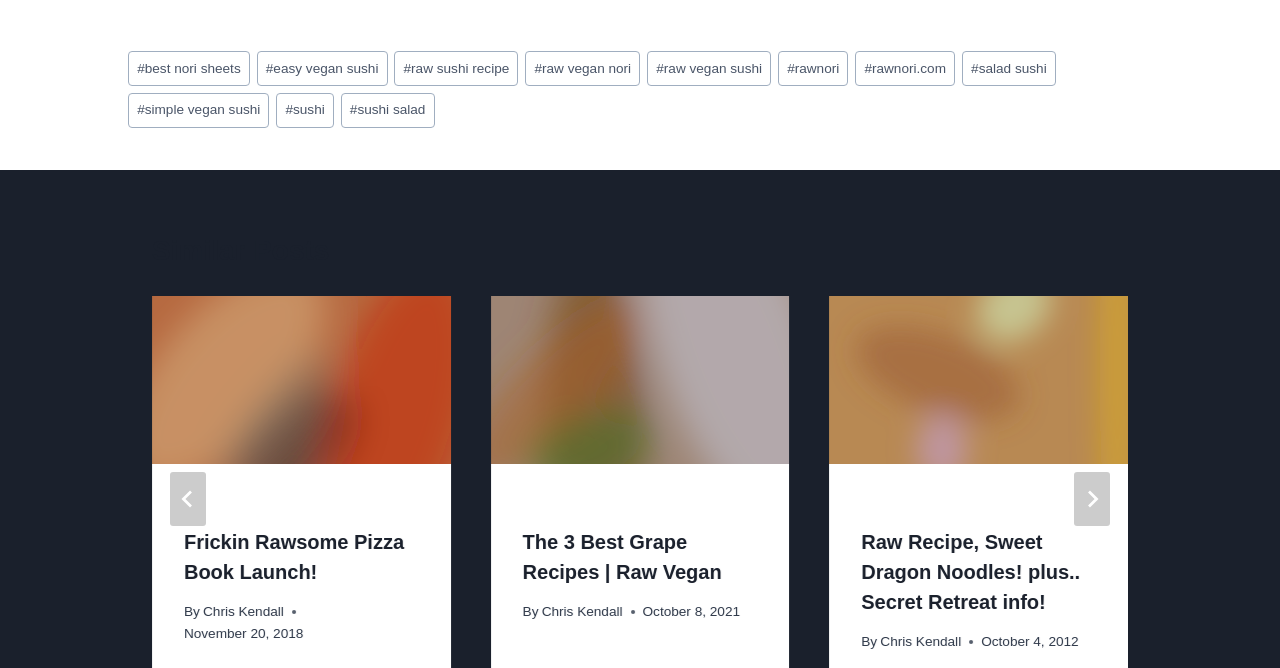Provide the bounding box coordinates for the specified HTML element described in this description: "#rawnori.com". The coordinates should be four float numbers ranging from 0 to 1, in the format [left, top, right, bottom].

[0.668, 0.077, 0.746, 0.129]